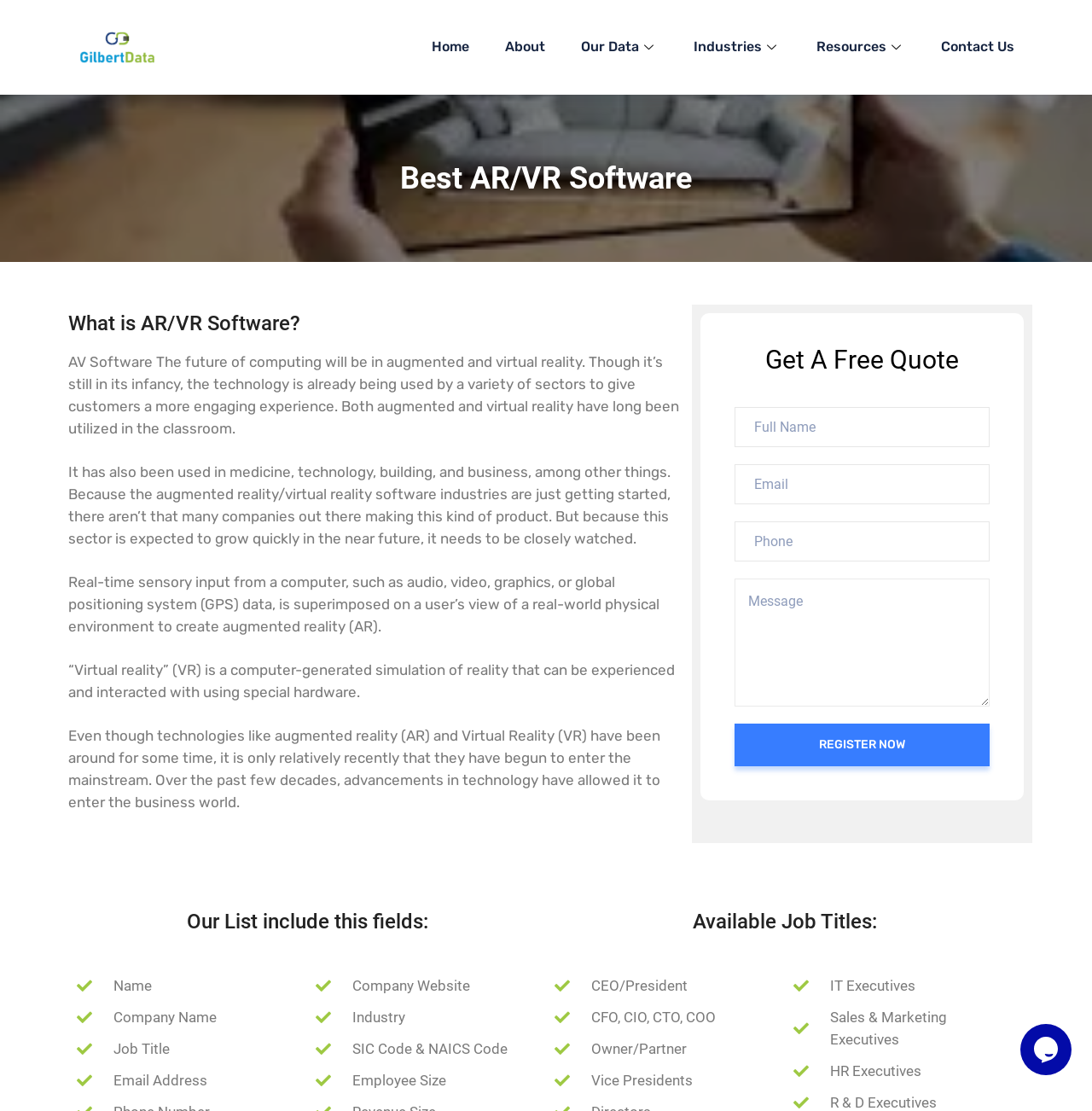Identify the primary heading of the webpage and provide its text.

Best AR/VR Software